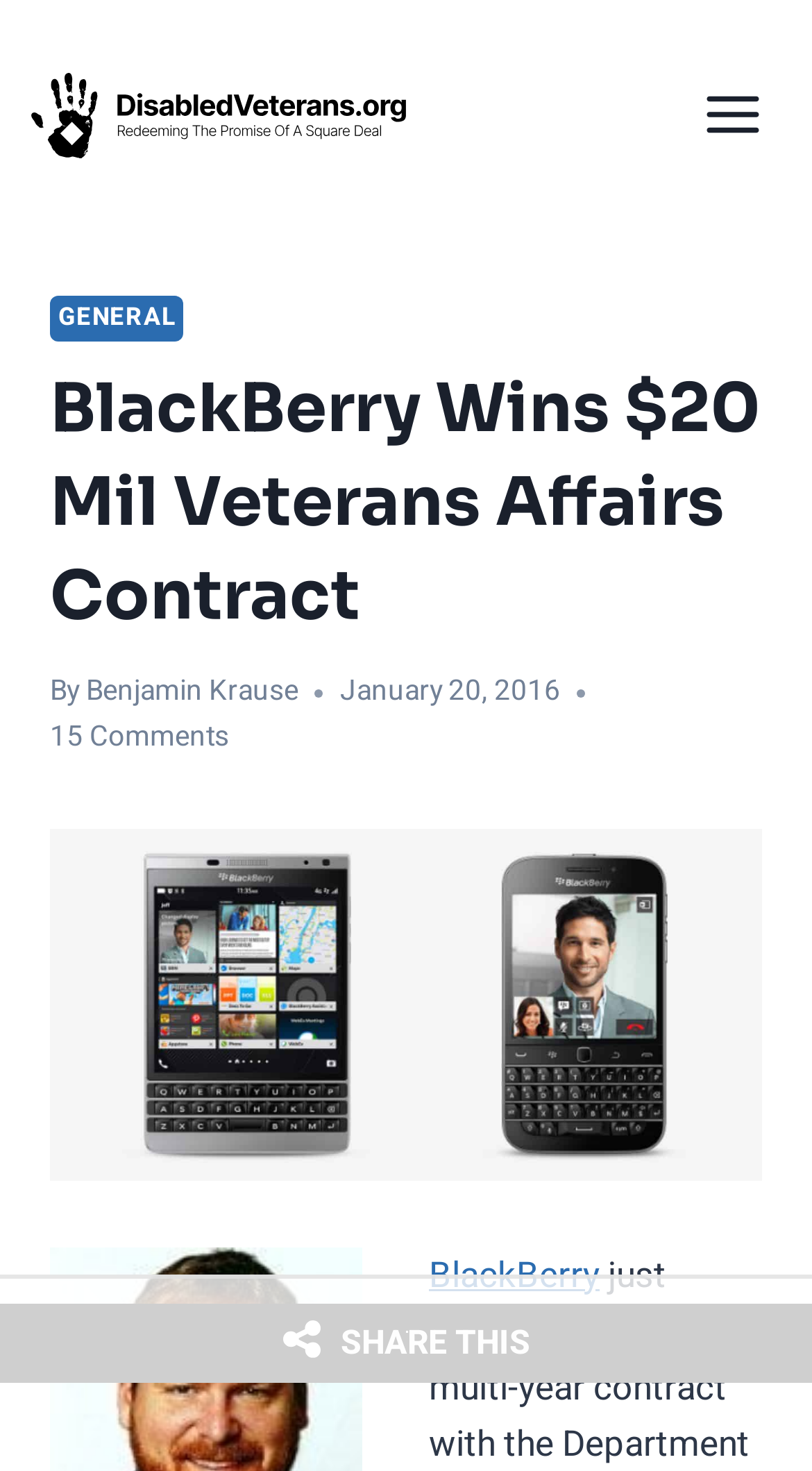Find the bounding box coordinates of the element's region that should be clicked in order to follow the given instruction: "Visit DisabledVeterans.org". The coordinates should consist of four float numbers between 0 and 1, i.e., [left, top, right, bottom].

[0.038, 0.049, 0.5, 0.107]